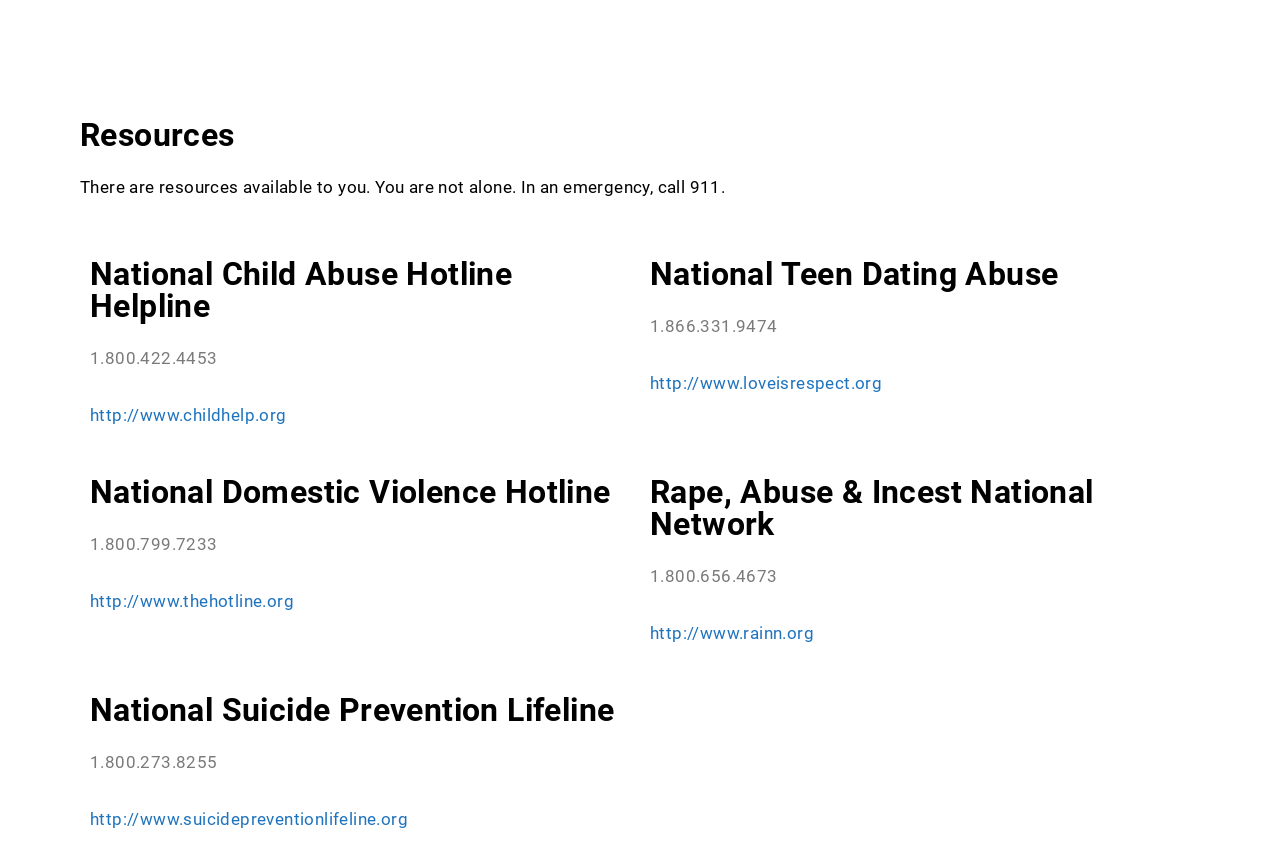What is the website for National Teen Dating Abuse?
Please ensure your answer is as detailed and informative as possible.

The webpage lists the National Teen Dating Abuse as a resource, and the link 'http://www.loveisrespect.org' is the website associated with it.